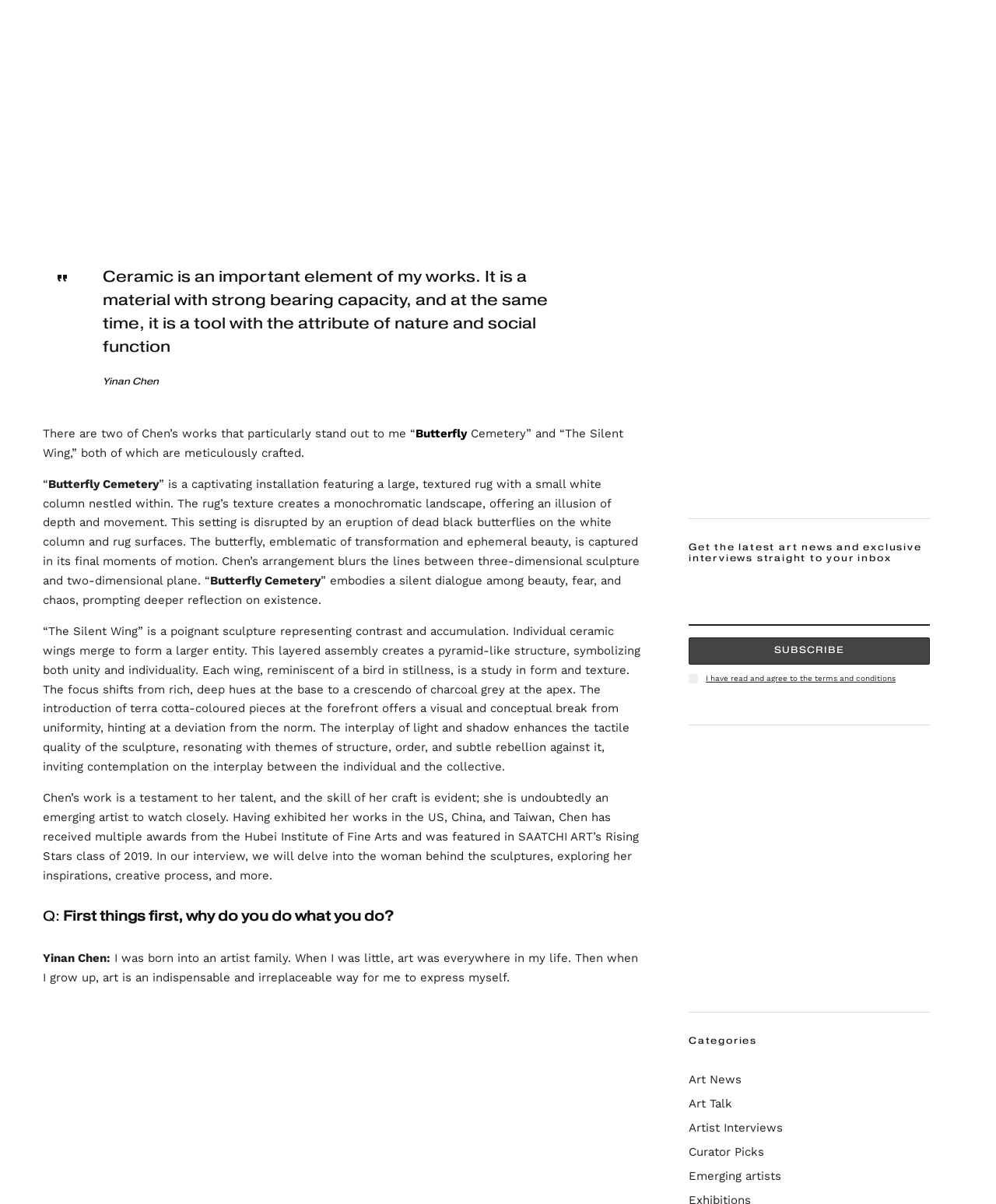Answer briefly with one word or phrase:
What is the theme of the 'The Silent Wing' artwork?

Contrast and accumulation